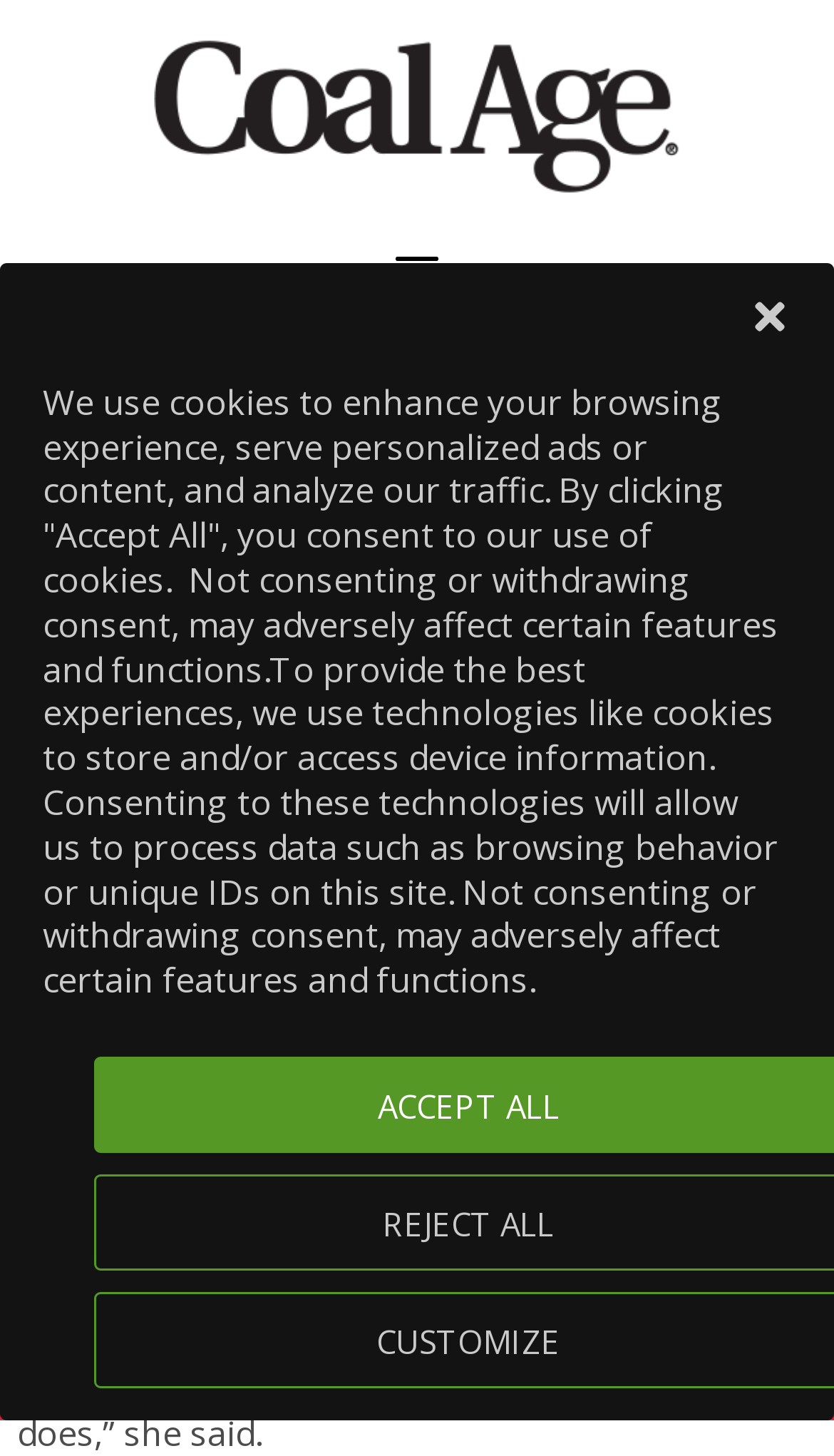Describe the webpage meticulously, covering all significant aspects.

The webpage is about Northern Lights Technologies' announcement that their cordless cap lamp, the Northern Light Genesis, has received intrinsically safe certification from the U.S. Mine Safety and Health Administration (MSHA).

At the top of the page, there is a dialog box with a "Close" button, which contains a privacy policy message about the use of cookies. Below this dialog box, there is a logo of Coal Age, which is an image with a link.

On the left side of the page, there is a large advertisement image with a link. Above this image, there is a heading that reads "NLT GENESIS CAP GETS MSHA NOD" in a prominent font size. Below the heading, there is a date "Apr 2, 2014" followed by a category label "U.S. News" which is a link.

The main content of the page is a paragraph of text that describes the approval of the Northern Light Genesis cap lamp and its benefits for coal miners. The text is quoted from NLT Global President Heidi Levitt, who explains the safety features of the lamp. This paragraph is positioned below the heading and date, and takes up most of the page's width.